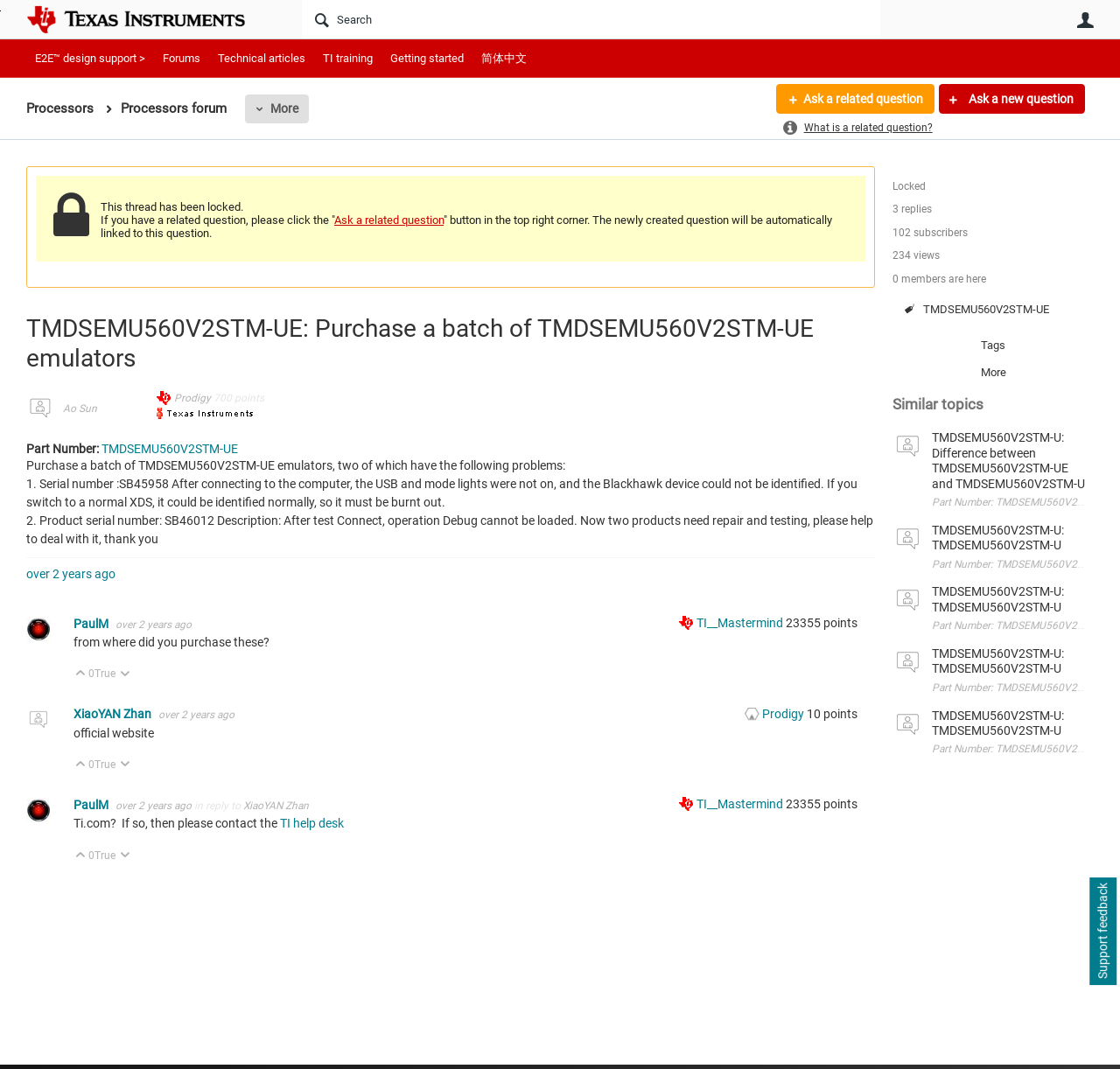Identify the bounding box coordinates for the UI element described as: "Ask a related question".

[0.298, 0.2, 0.396, 0.212]